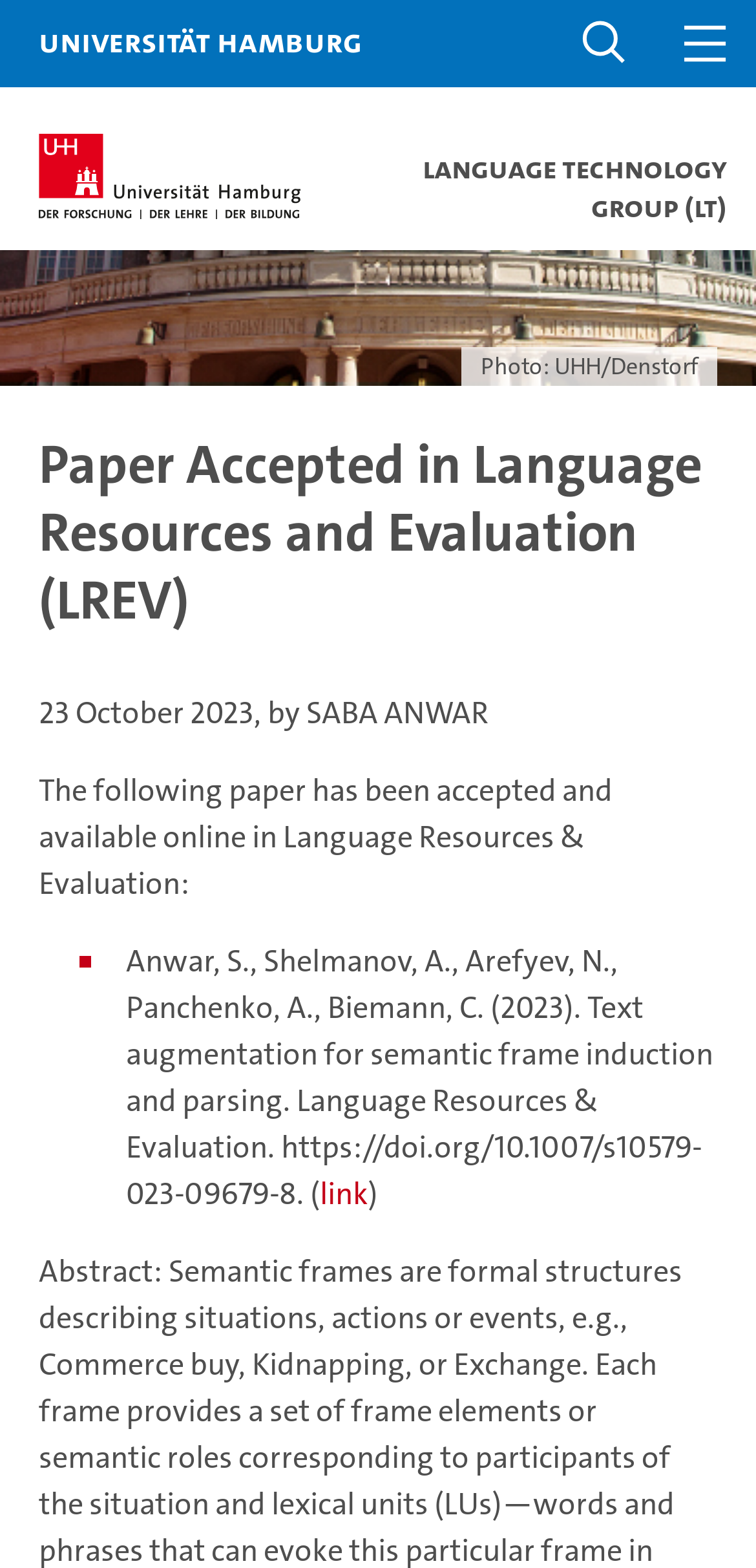Summarize the webpage in an elaborate manner.

The webpage is about a paper accepted in Language Resources and Evaluation (LREV) by the Language Technology Group (LT) at the Universität Hamburg. 

At the top of the page, there is a metanavigation section that spans the entire width of the page. Within this section, there are two top navigation bars, one on the left and one on the right. The left navigation bar contains a link to the Universität Hamburg website, while the right navigation bar has a search button and a menu button. 

Below the metanavigation section, there is an image of the Universität Hamburg logo, positioned on the left side of the page. To the right of the logo, there is a link to the Language Technology Group (LT) webpage.

Further down, there is a photo caption "Photo: UHH/Denstorf" positioned on the right side of the page. 

The main content of the page starts with a heading that announces the acceptance of a paper in Language Resources and Evaluation (LREV). Below the heading, there is a paragraph of text that provides details about the paper, including the authors, title, and a link to the online publication. The text is divided into three sections, with the first section providing the date and author of the announcement, the second section describing the paper, and the third section listing the authors and providing a link to the publication.